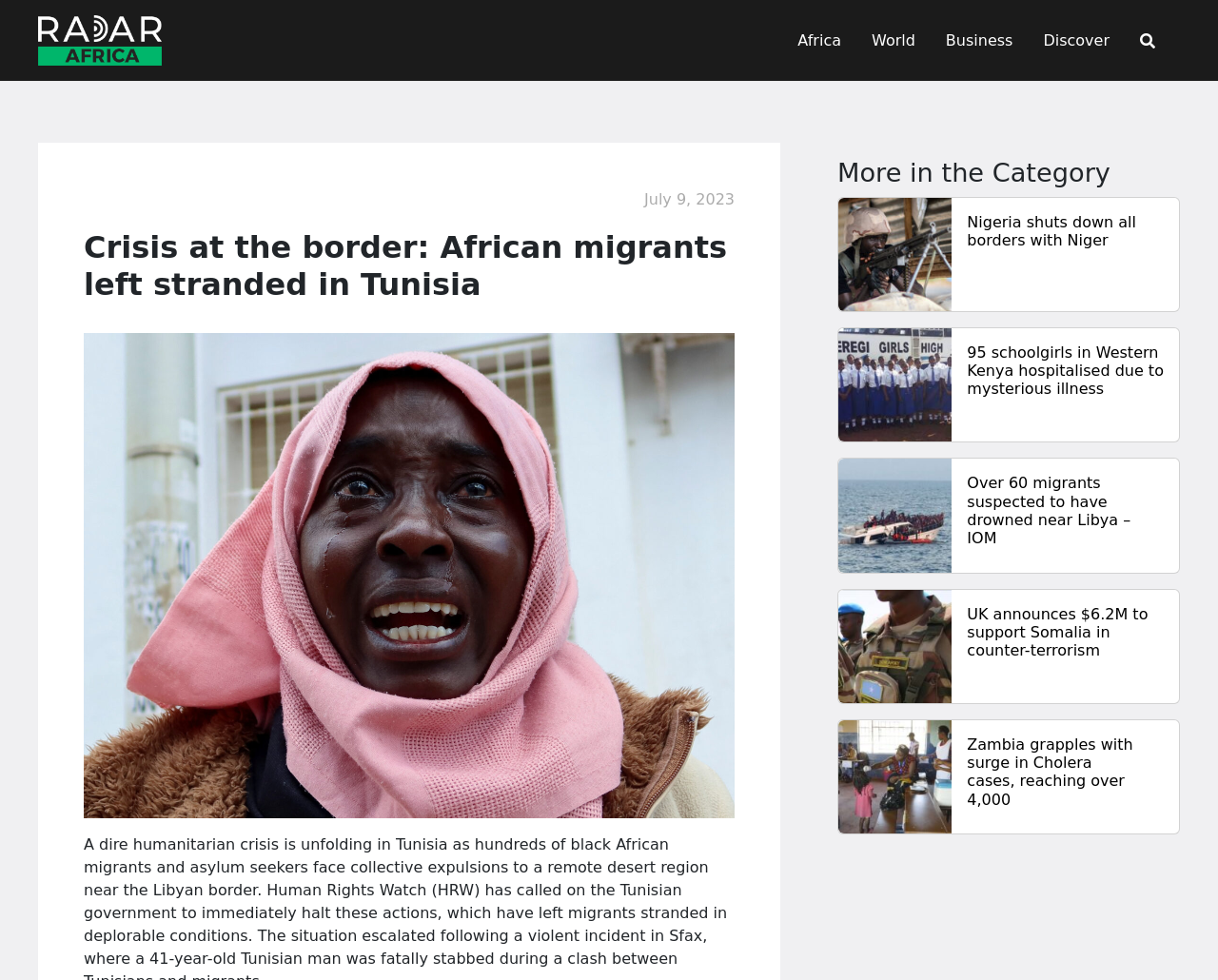Can you find the bounding box coordinates of the area I should click to execute the following instruction: "Read the article 'Crisis at the border: African migrants left stranded in Tunisia'"?

[0.069, 0.234, 0.603, 0.309]